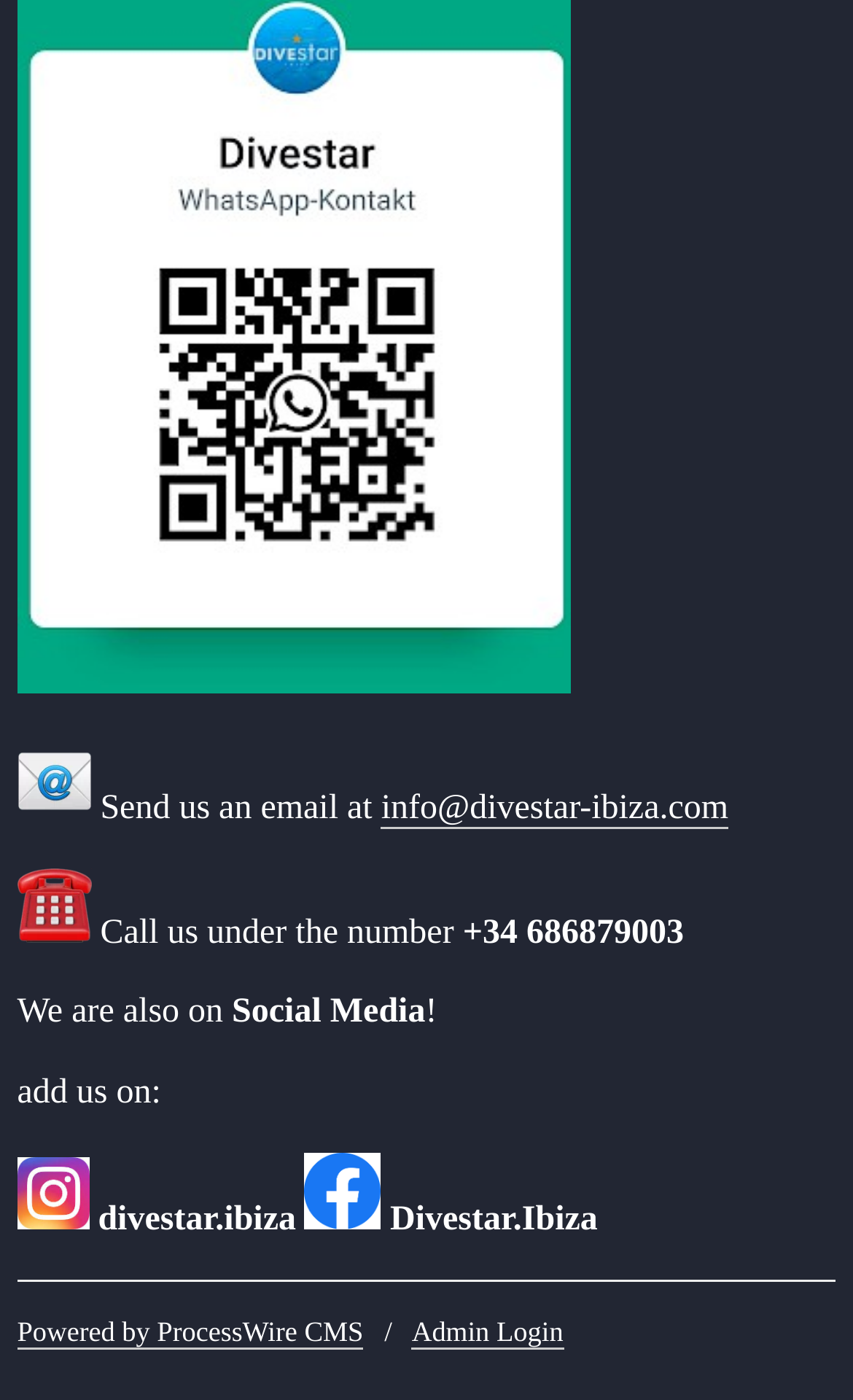Locate the bounding box of the UI element described by: "info@divestar-ibiza.com" in the given webpage screenshot.

[0.447, 0.564, 0.854, 0.592]